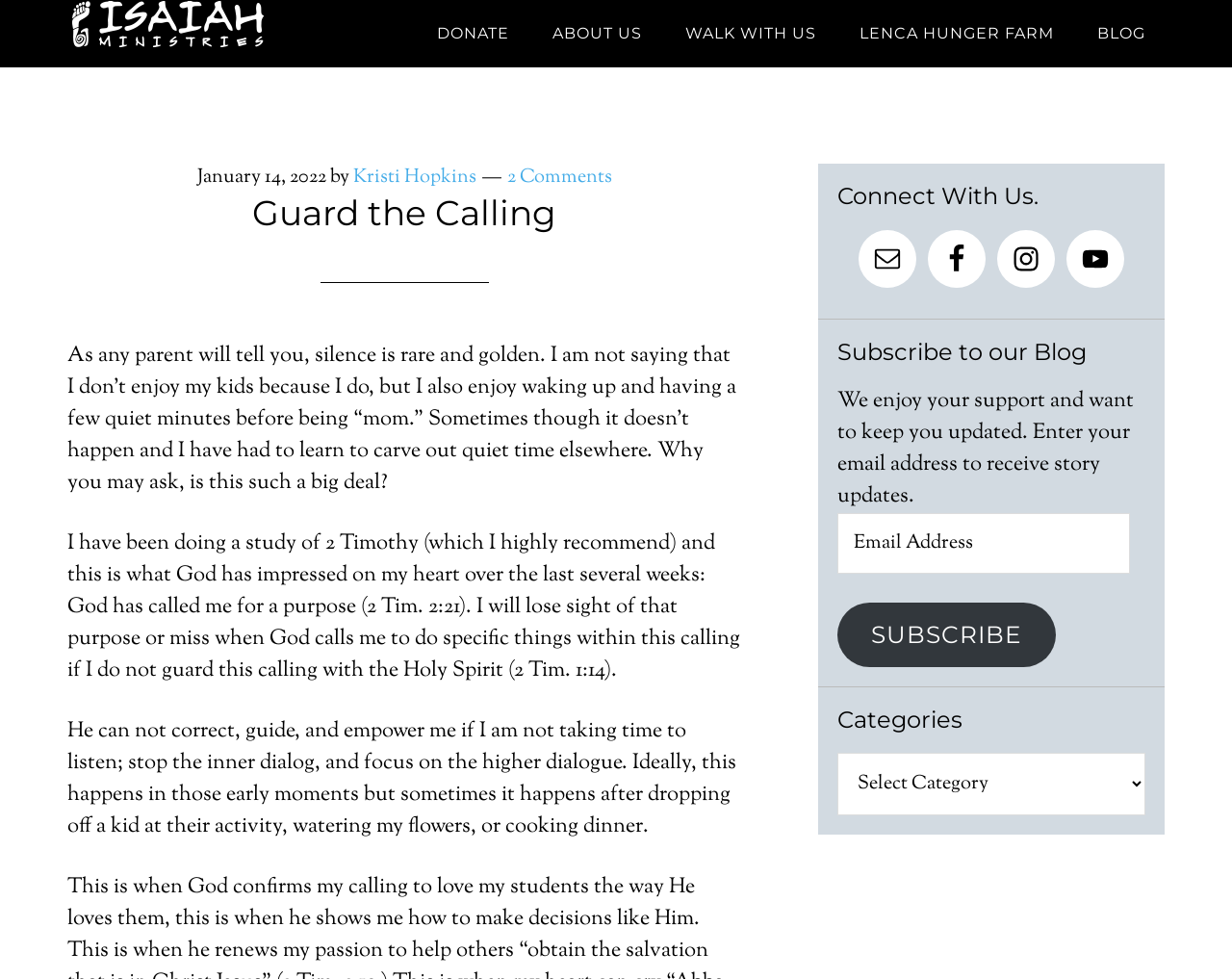Describe all the significant parts and information present on the webpage.

The webpage is titled "parent Archives - 61 Isaiah" and has a navigation menu at the top with six links: "61 ISAIAH", "DONATE", "ABOUT US", "WALK WITH US", "LENCA HUNGER FARM", and "BLOG". 

Below the navigation menu, there is a header section with a time stamp "January 14, 2022", followed by the author's name "Kristi Hopkins" and a link to "2 Comments". The main heading "Guard the Calling" is located below the header section, with a link to the same title.

The main content of the webpage is a blog post, which is divided into three paragraphs. The first paragraph talks about the importance of quiet time for parents. The second paragraph discusses the author's study of 2 Timothy and the importance of guarding one's calling with the Holy Spirit. The third paragraph explains how the author carves out quiet time to listen to God's guidance.

To the right of the main content, there is a sidebar with several sections. The first section is titled "Connect With Us" and has links to the website's email, Facebook, Instagram, and YouTube pages, each accompanied by an icon. Below this section, there is a section to subscribe to the blog, where users can enter their email address and click the "SUBSCRIBE" button. The final section is titled "Categories" and has a dropdown menu to select categories.

Overall, the webpage has a clean and organized layout, with a clear hierarchy of content and easy-to-navigate sections.